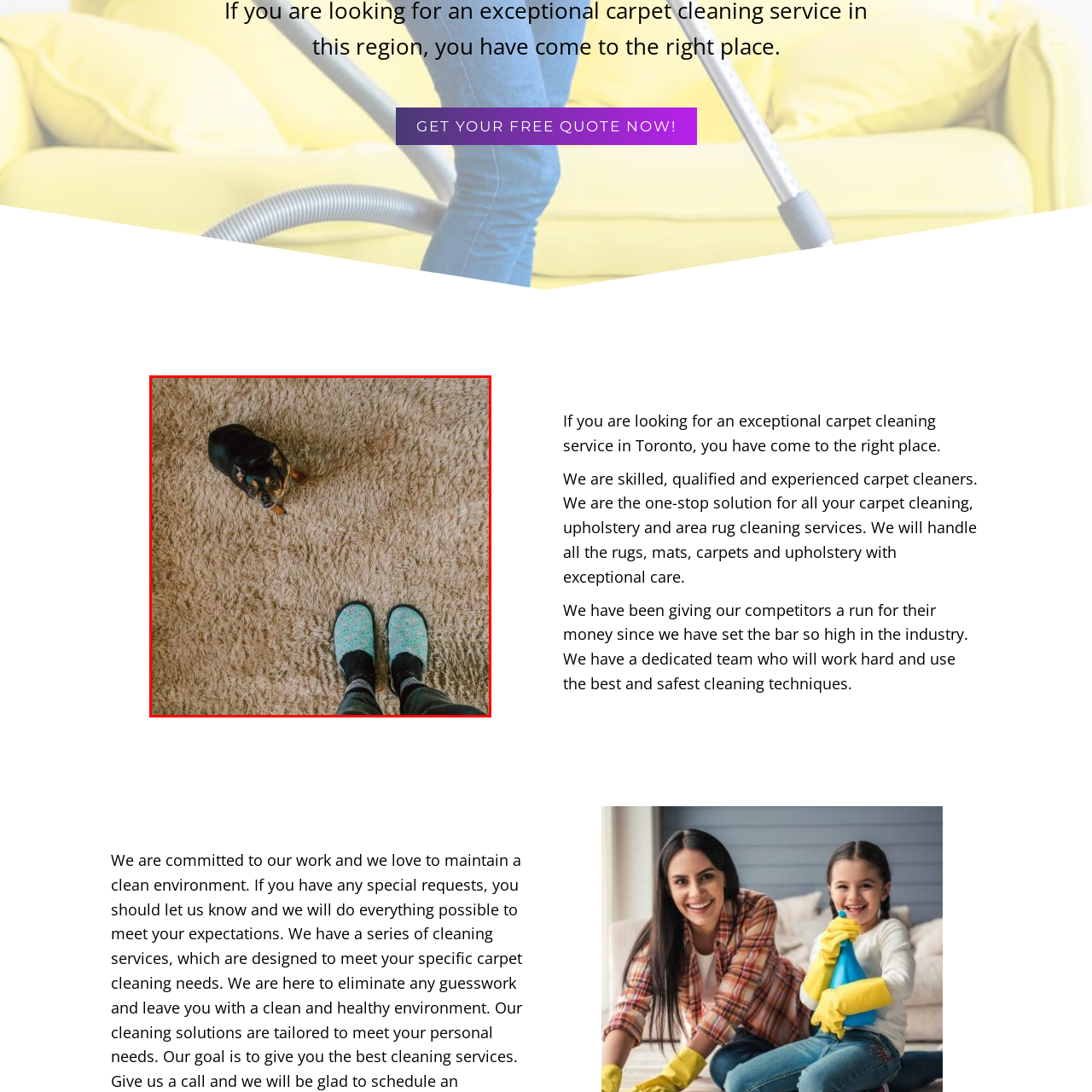Generate a detailed caption for the image that is outlined by the red border.

The image showcases a cozy indoor setting, predominantly featuring a plush, light-colored carpet that exudes warmth and comfort. In the foreground, a pair of feet clad in bright, patterned slippers can be seen, suggesting a relaxed atmosphere. A small dog, looking curiously at the camera, is nearby, enhancing the homely vibe of the scene. The overall composition emphasizes a connection to a welcoming living space, perfectly aligned with themes of comfort and care often associated with professional carpet cleaning services, such as those offered by the Toronto Carpet Cleaning Team.